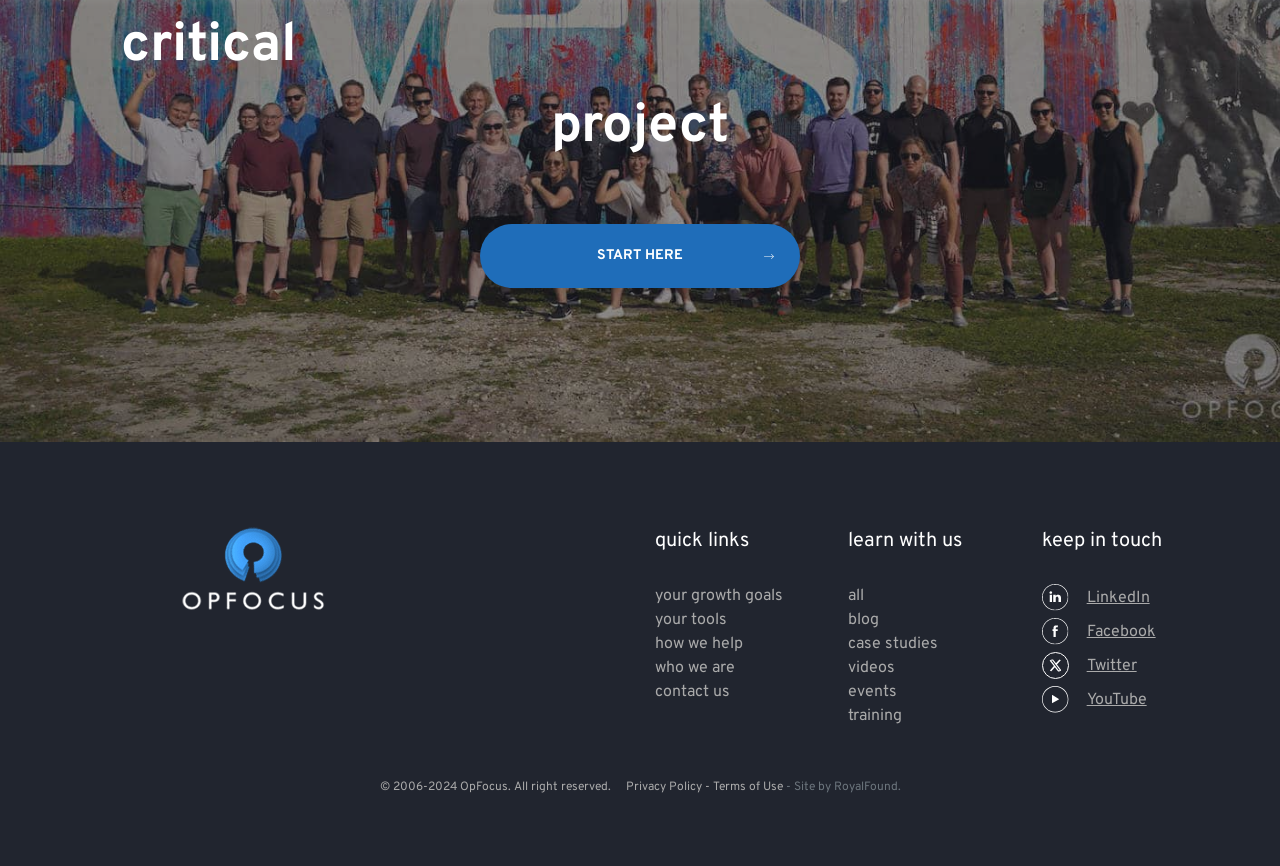Identify the bounding box for the UI element that is described as follows: "LinkedIn".

[0.814, 0.678, 0.898, 0.702]